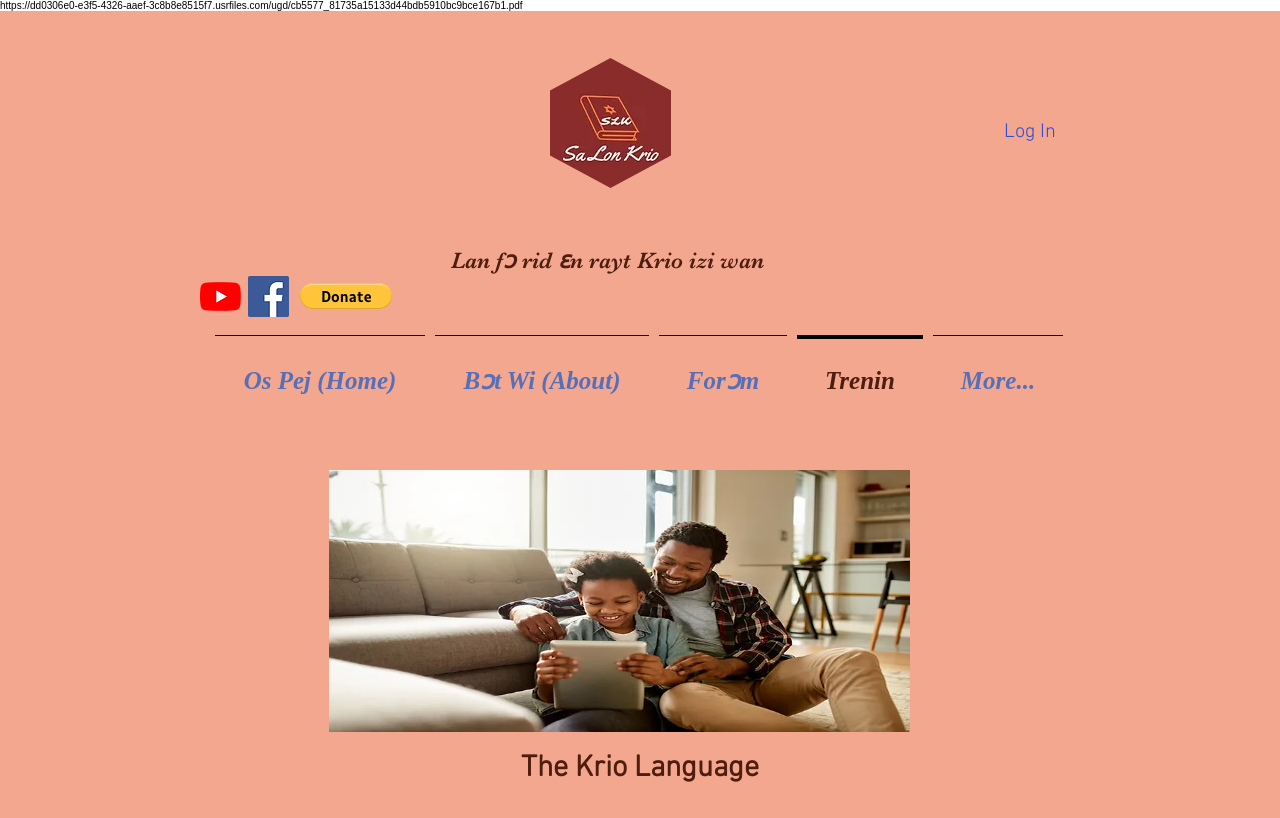What is the current status of the website?
Answer briefly with a single word or phrase based on the image.

Under construction